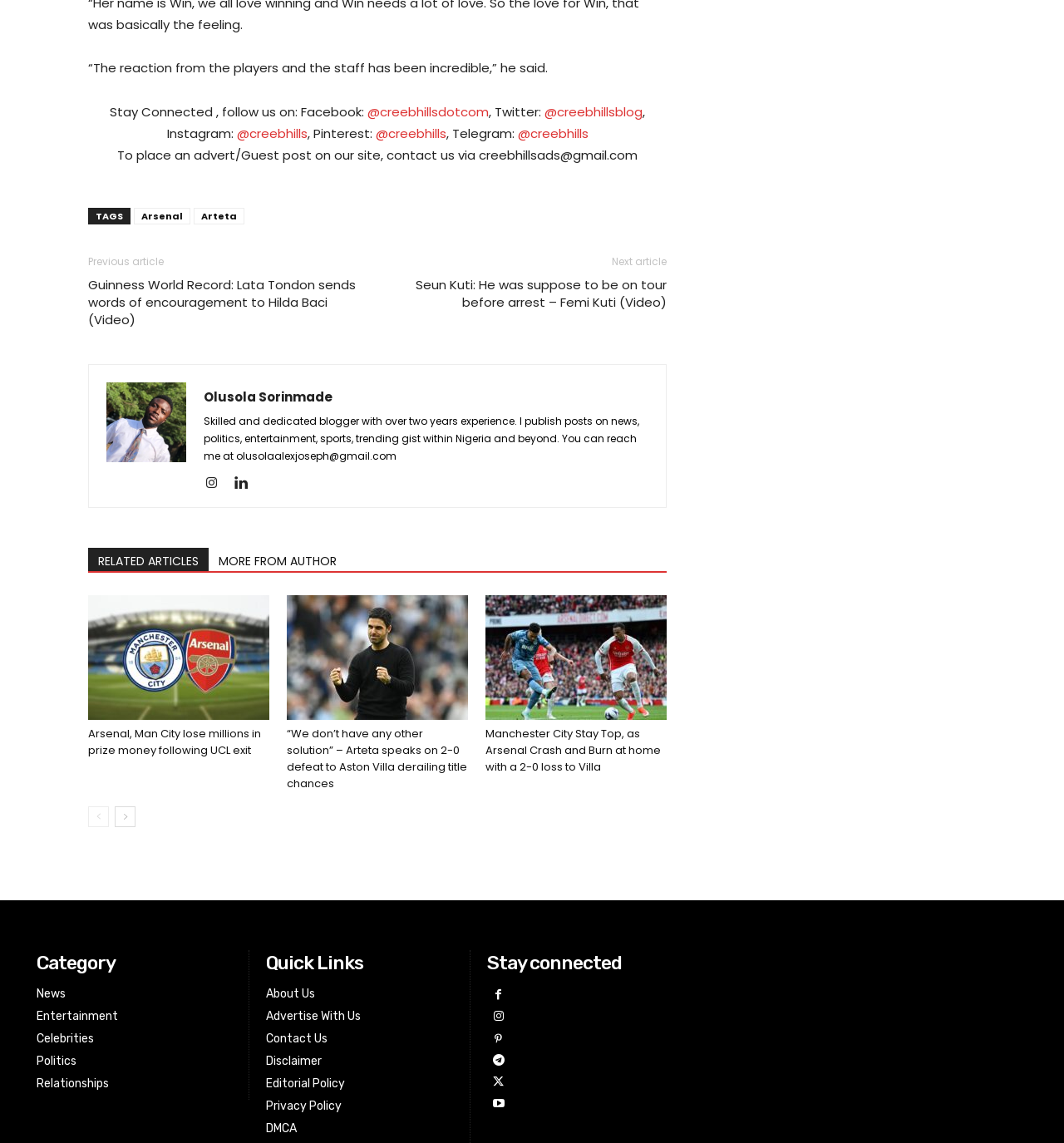Return the bounding box coordinates of the UI element that corresponds to this description: "aria-label="prev-page"". The coordinates must be given as four float numbers in the range of 0 and 1, [left, top, right, bottom].

[0.083, 0.705, 0.102, 0.724]